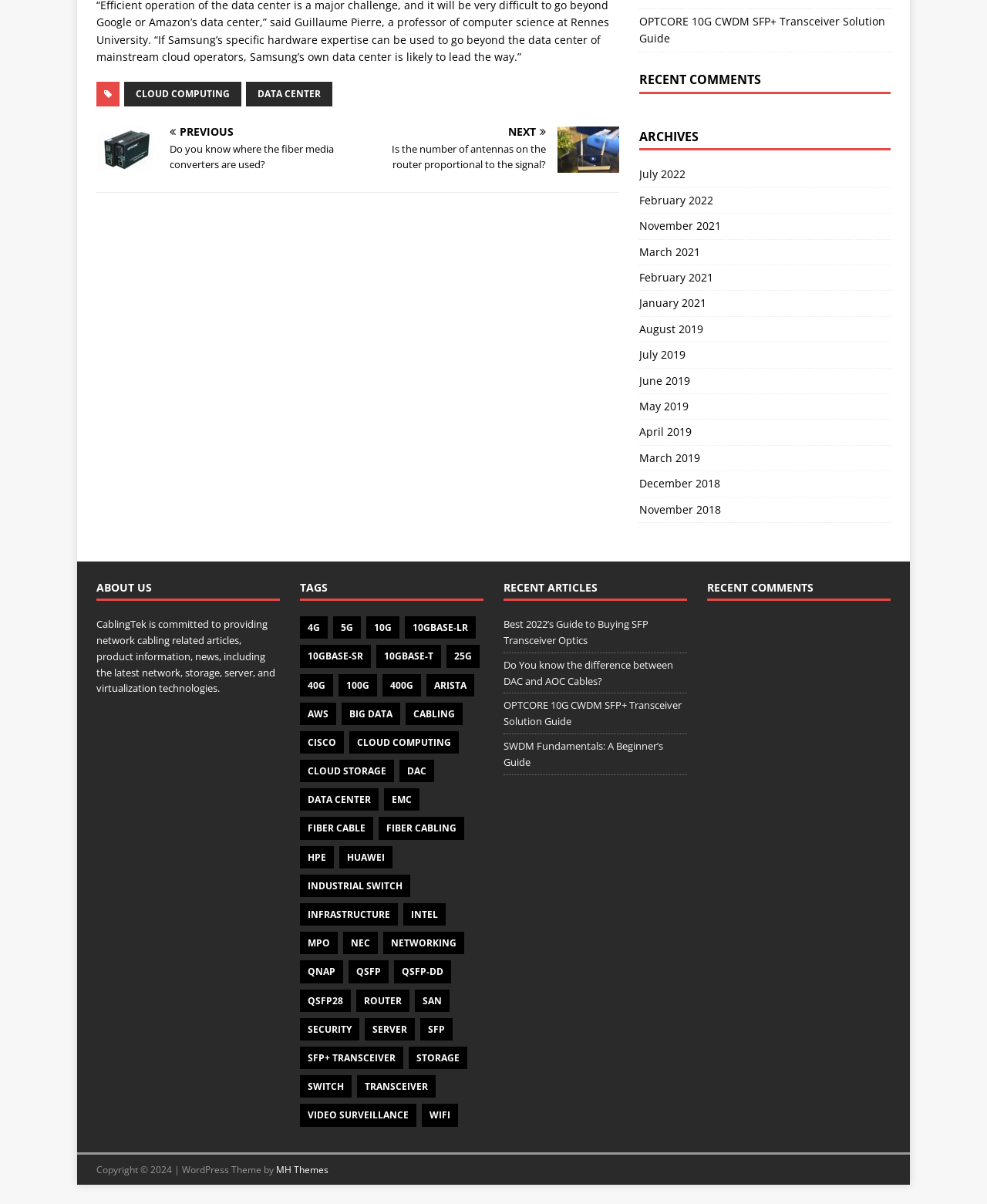Using the provided element description, identify the bounding box coordinates as (top-left x, top-left y, bottom-right x, bottom-right y). Ensure all values are between 0 and 1. Description: SWDM Fundamentals: A Beginner’s Guide

[0.51, 0.614, 0.672, 0.639]